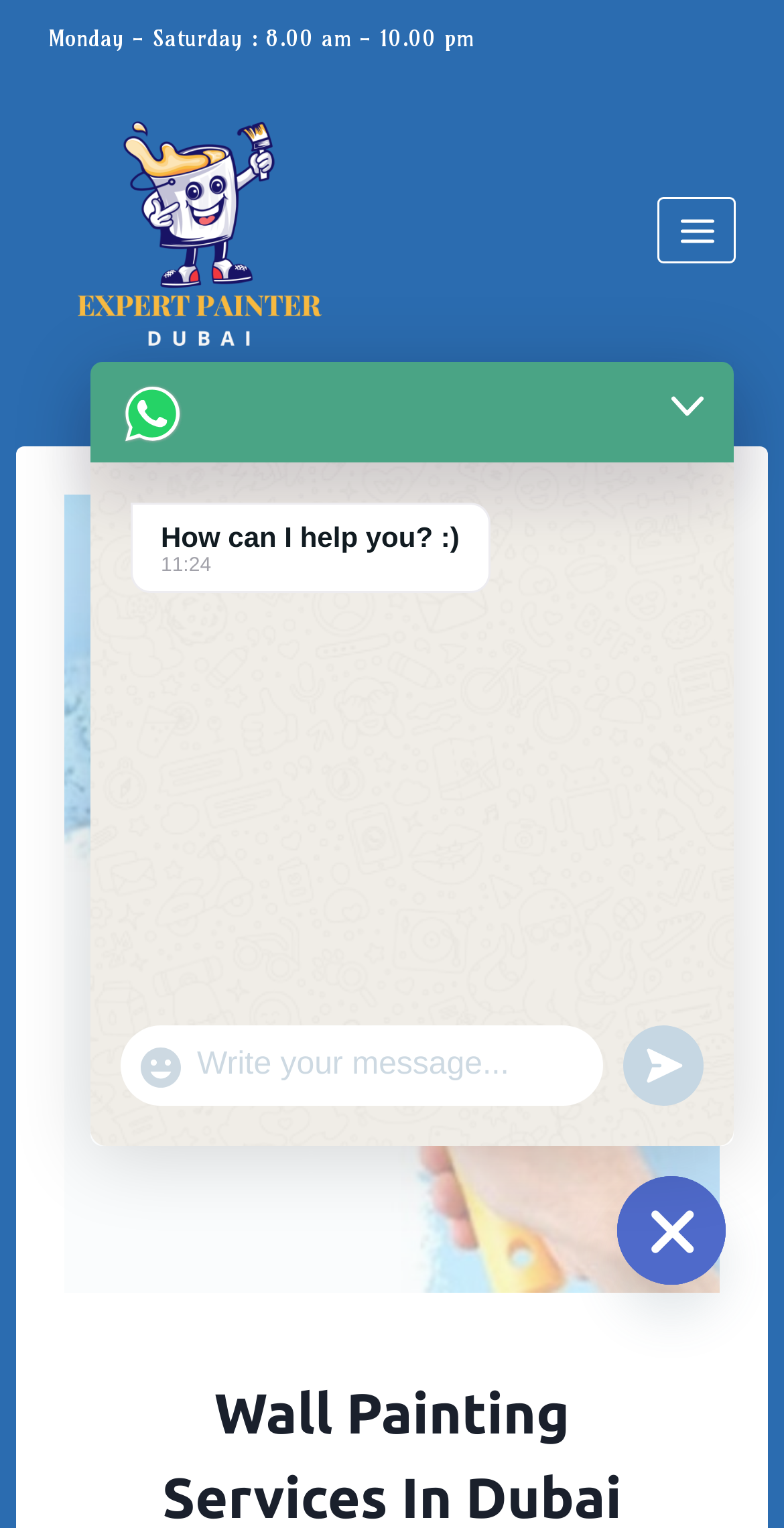What are the working hours of the wall painting service?
Provide a comprehensive and detailed answer to the question.

The working hours of the wall painting service can be found in the static text element located at the top of the webpage, which states 'Monday - Saturday : 8.00 am - 10.00 pm'.